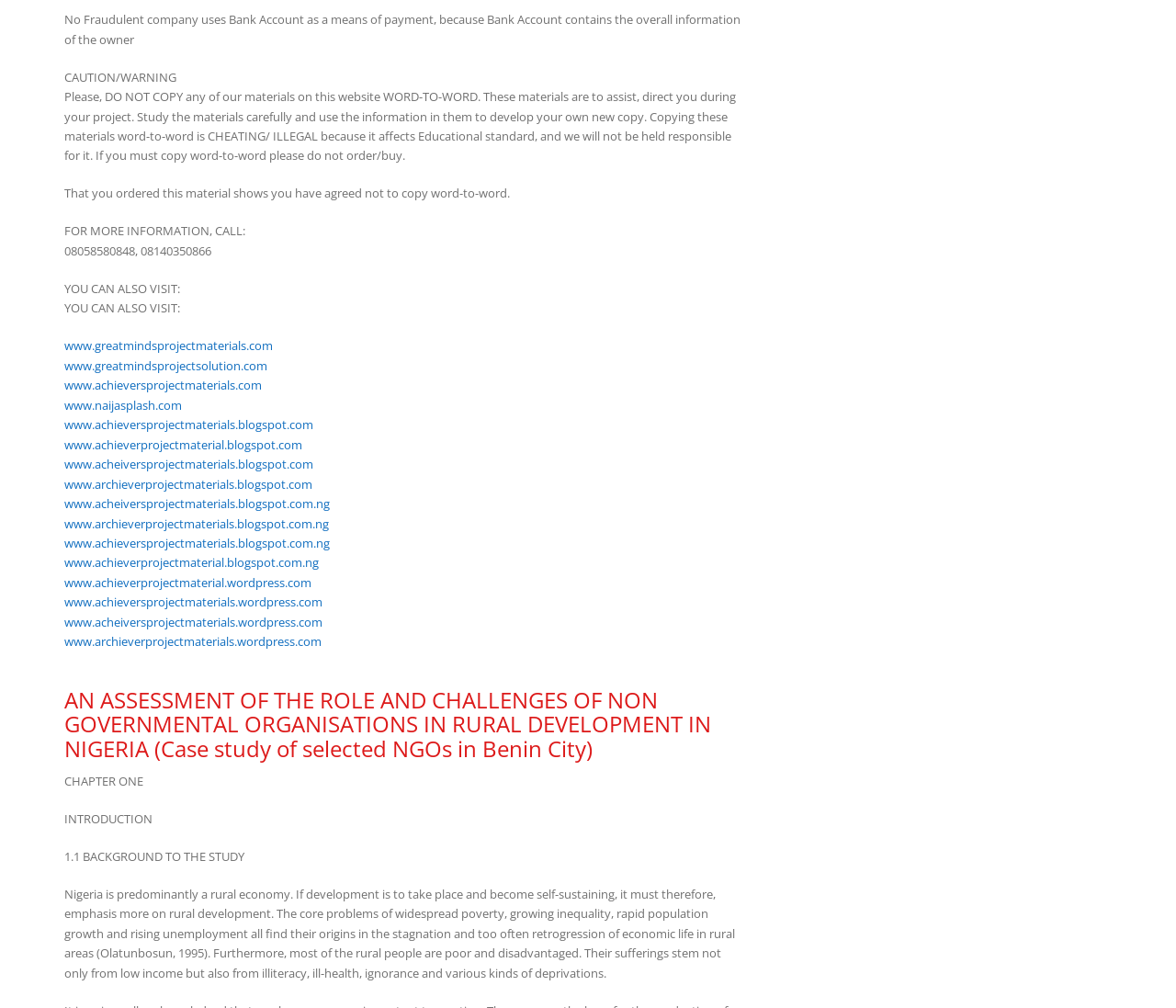Respond with a single word or phrase for the following question: 
How many phone numbers are provided for more information?

2